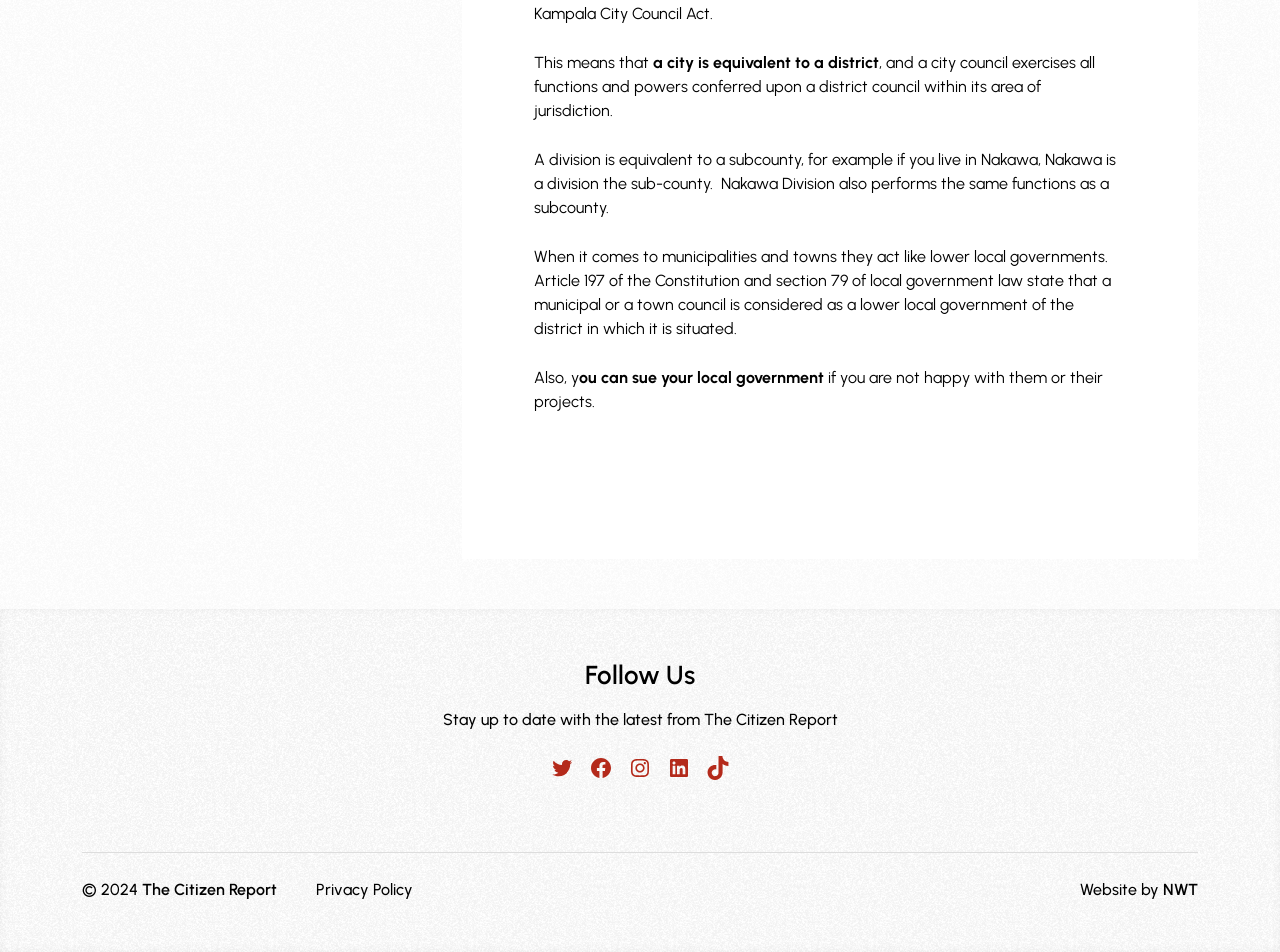Locate the bounding box coordinates of the element I should click to achieve the following instruction: "Follow us on Twitter".

[0.43, 0.794, 0.448, 0.819]